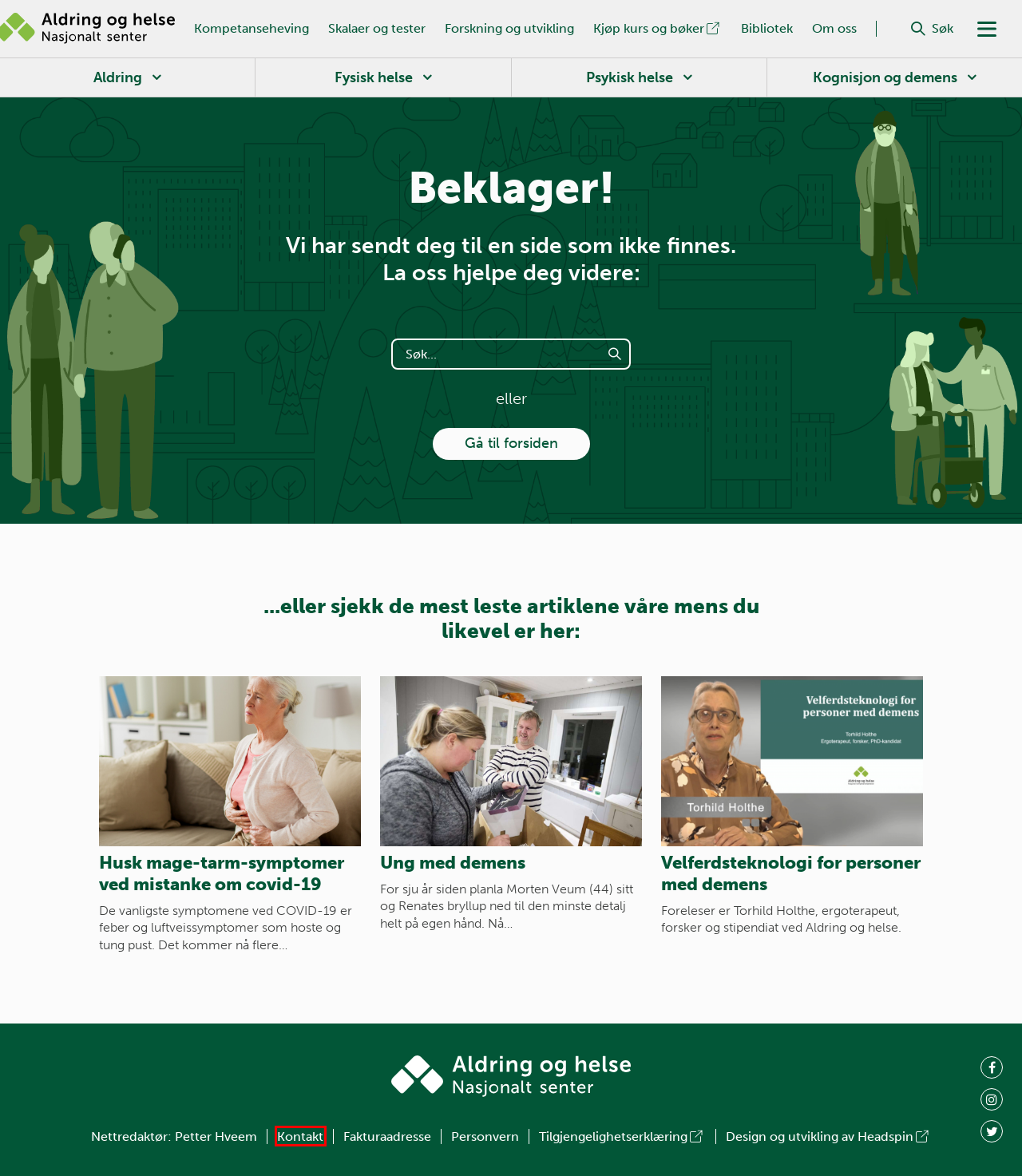You have a screenshot of a webpage with a red bounding box around an element. Identify the webpage description that best fits the new page that appears after clicking the selected element in the red bounding box. Here are the candidates:
A. Aldring - Nasjonalt senter for aldring og helse
B. Kontakt oss - Nasjonalt senter for aldring og helse
C. Kognisjon og demens - Nasjonalt senter for aldring og helse
D. Utredning og behandling - Nasjonalt senter for aldring og helse
E. Årringer - Årringer
F. Husk mage-tarm-symptomer ved mistanke om covid-19 - Nasjonalt senter for aldring og helse
G. Velferdsteknologi for personer med demens - Nasjonalt senter for aldring og helse
H. Lær mer om fysisk helse - Nasjonalt senter for aldring og helse

B